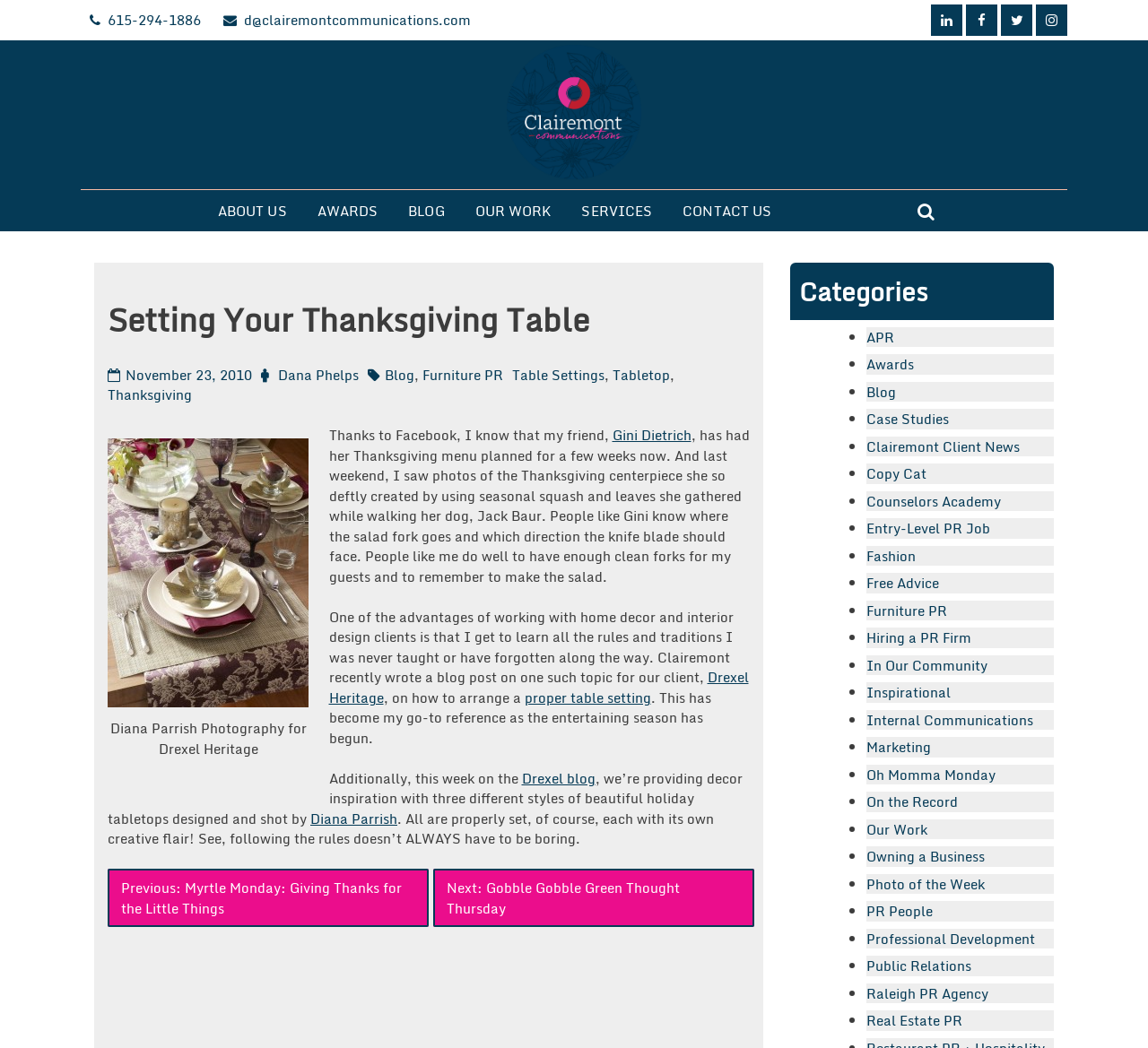Using the webpage screenshot, locate the HTML element that fits the following description and provide its bounding box: "Oh Momma Monday".

[0.755, 0.728, 0.867, 0.749]